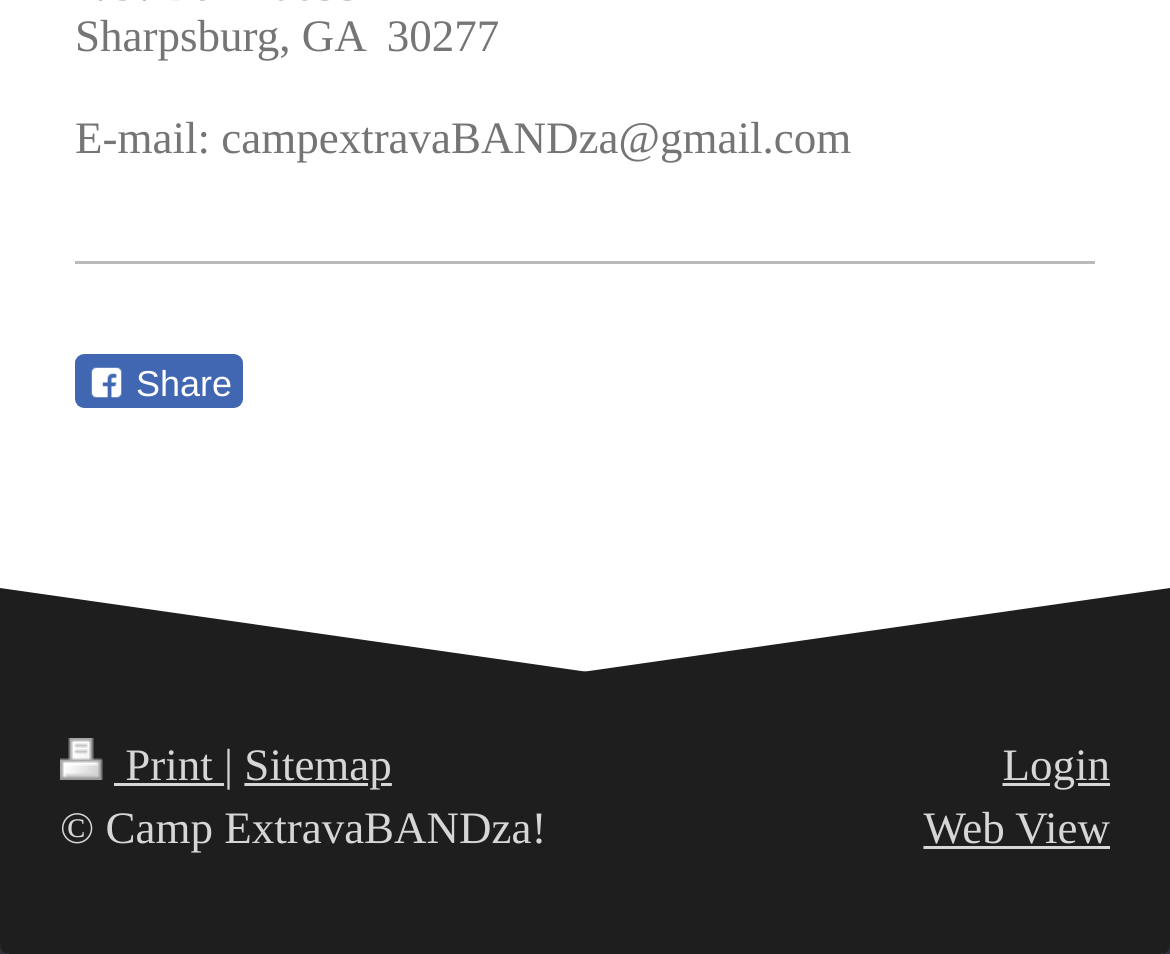Identify the bounding box coordinates for the UI element described as: "Web View". The coordinates should be provided as four floats between 0 and 1: [left, top, right, bottom].

[0.789, 0.847, 0.949, 0.898]